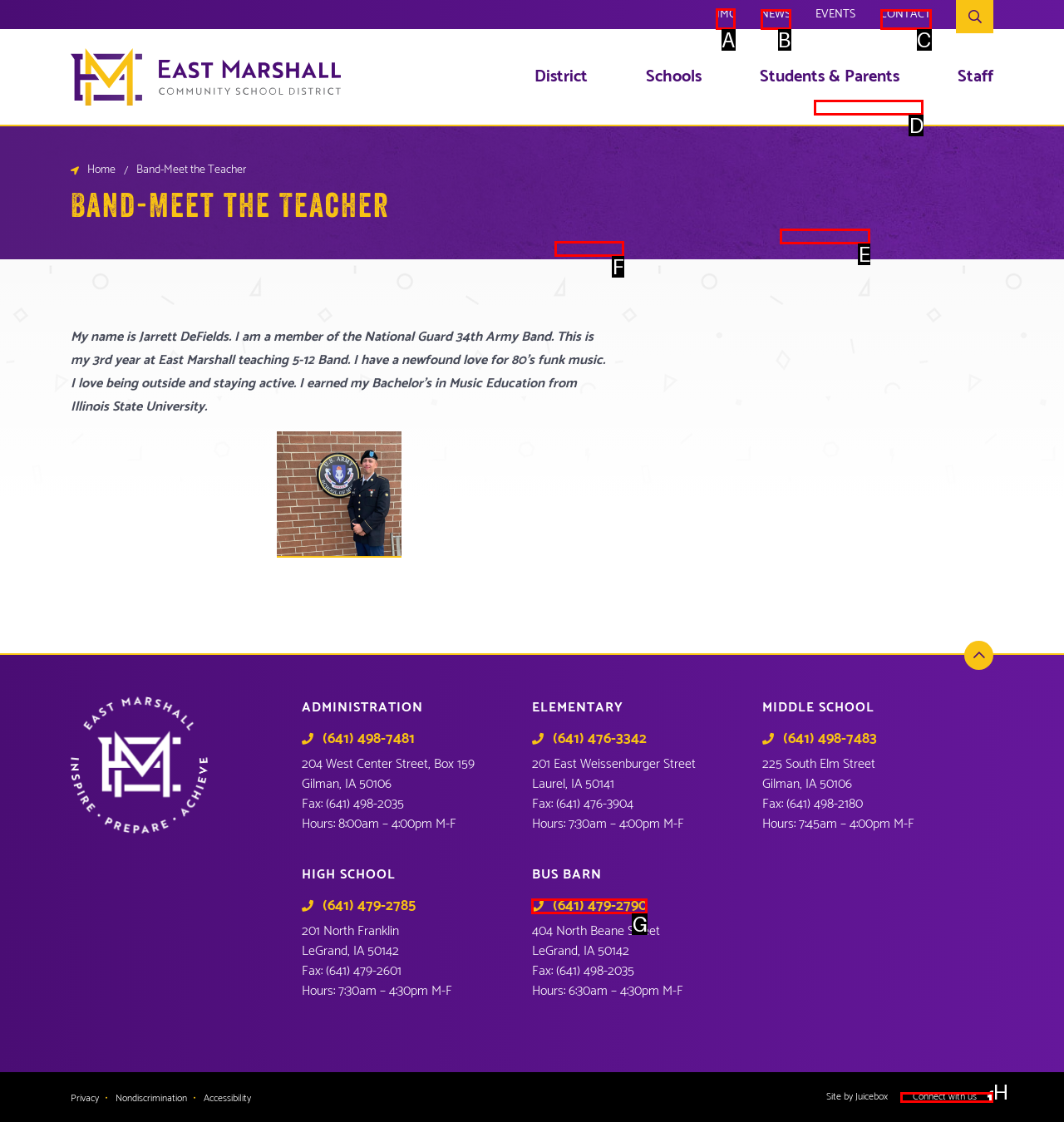To execute the task: Visit the JMC page, which one of the highlighted HTML elements should be clicked? Answer with the option's letter from the choices provided.

A